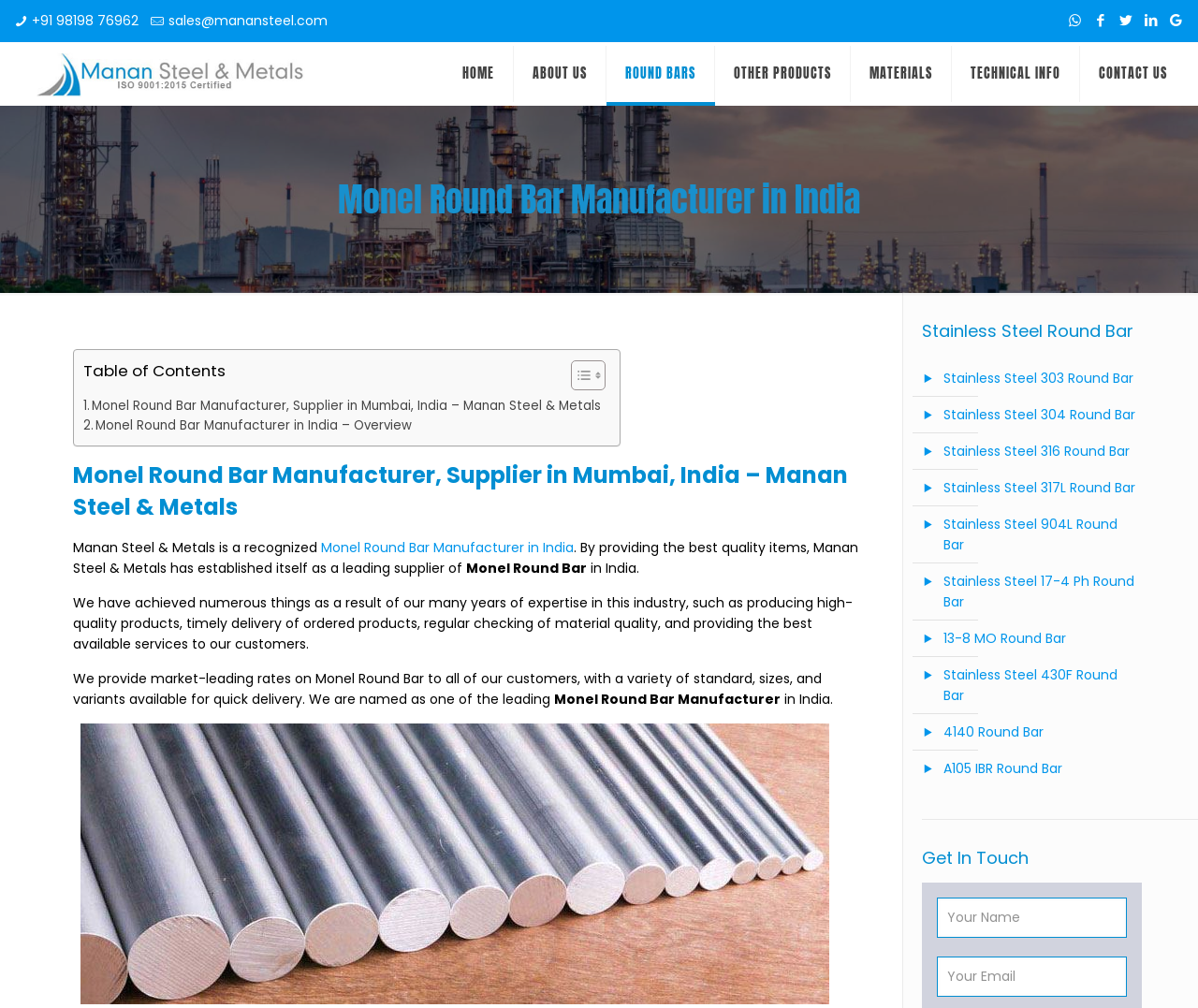Locate the headline of the webpage and generate its content.

Monel Round Bar Manufacturer in India